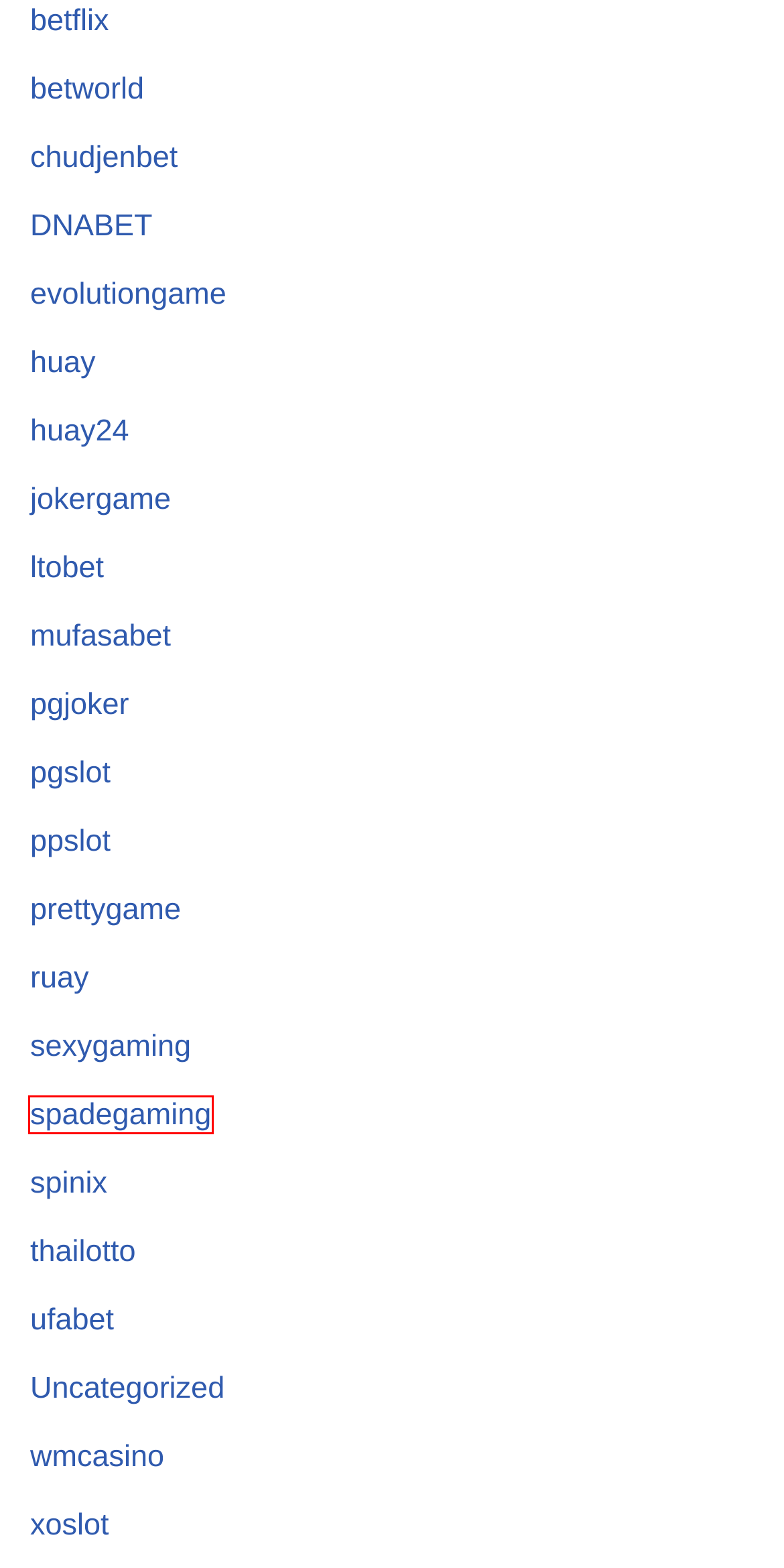Look at the screenshot of a webpage with a red bounding box and select the webpage description that best corresponds to the new page after clicking the element in the red box. Here are the options:
A. spinix Archives - aliki-bayview
B. jokergame Archives - aliki-bayview
C. huay24 Archives - aliki-bayview
D. ruay Archives - aliki-bayview
E. betflix Archives - aliki-bayview
F. spadegaming Archives - aliki-bayview
G. prettygame Archives - aliki-bayview
H. xoslot Archives - aliki-bayview

F